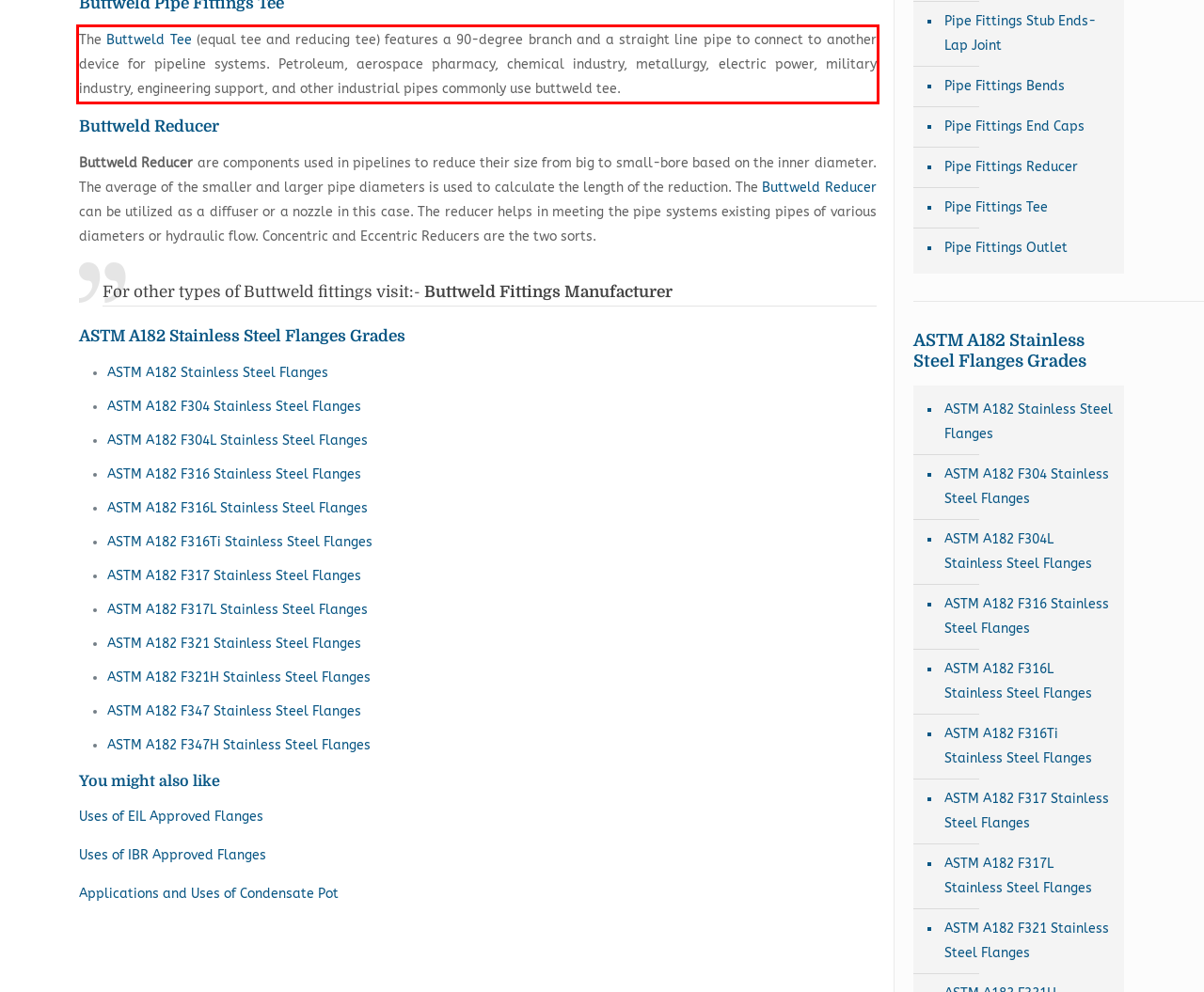You are provided with a screenshot of a webpage containing a red bounding box. Please extract the text enclosed by this red bounding box.

The Buttweld Tee (equal tee and reducing tee) features a 90-degree branch and a straight line pipe to connect to another device for pipeline systems. Petroleum, aerospace pharmacy, chemical industry, metallurgy, electric power, military industry, engineering support, and other industrial pipes commonly use buttweld tee.